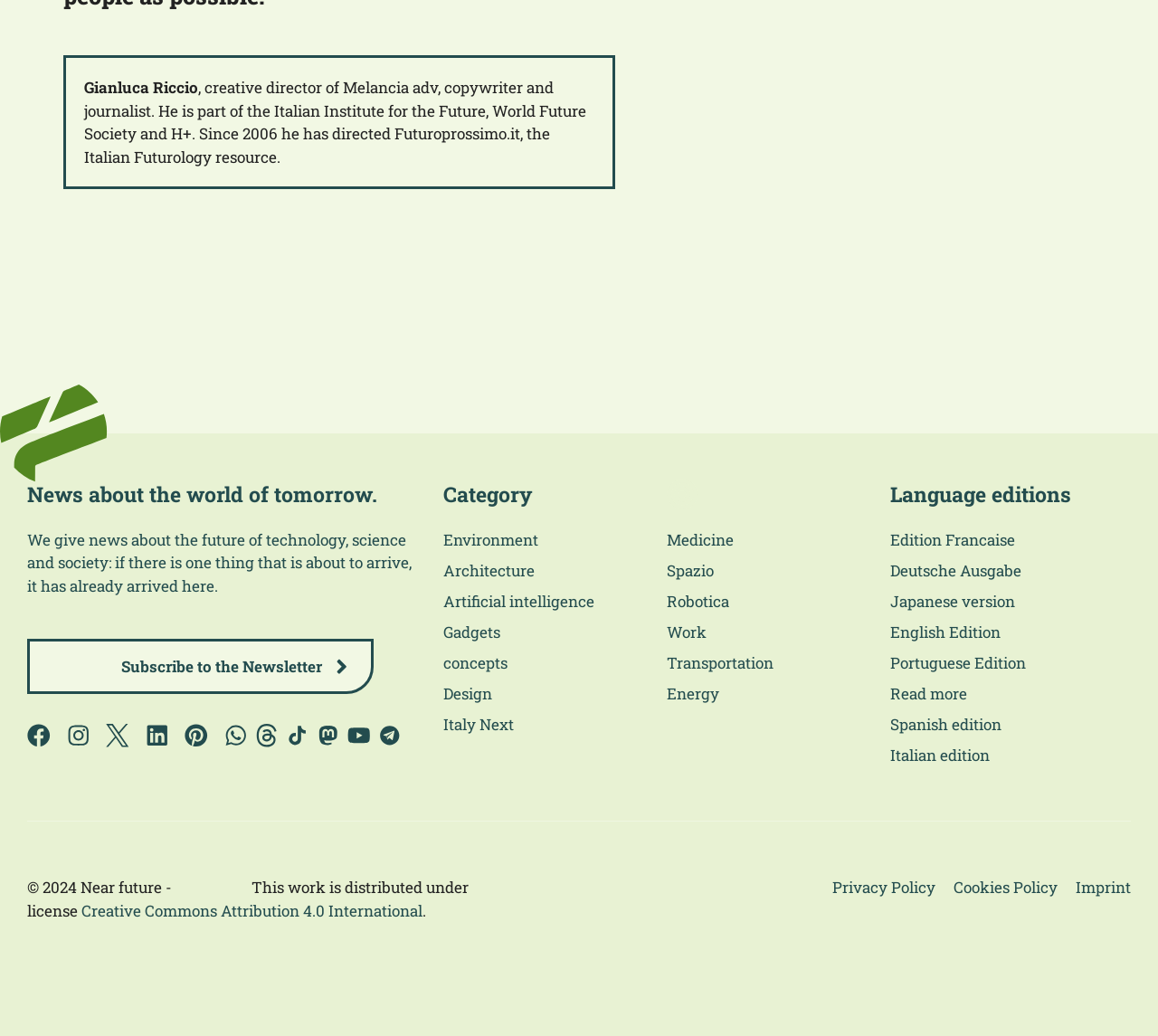What is the language of the 'Edition Francaise'?
Provide a thorough and detailed answer to the question.

The language of the 'Edition Francaise' is French, as indicated by the name 'Edition Francaise', which is a French phrase meaning 'French edition'.